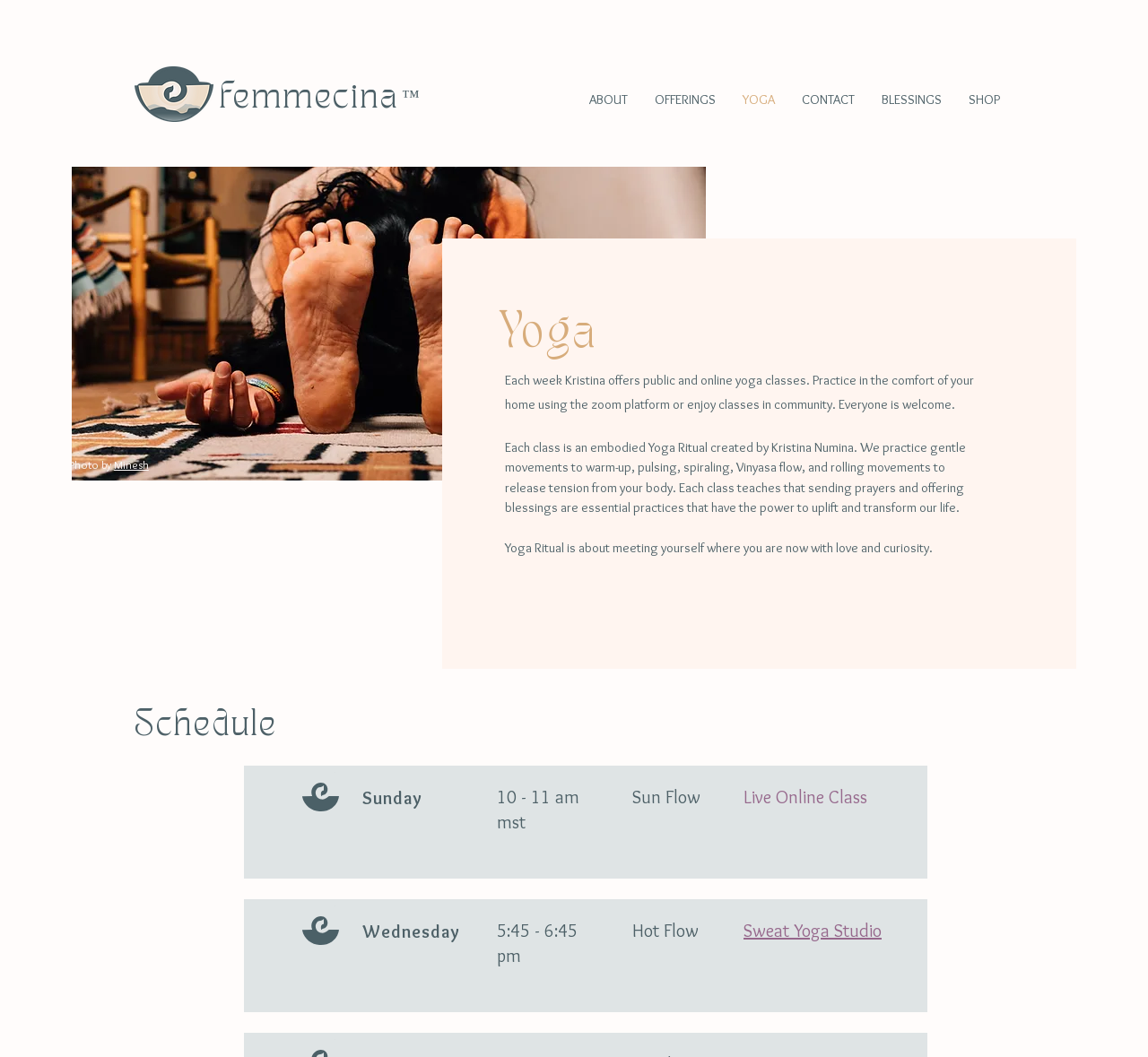Please specify the bounding box coordinates of the clickable section necessary to execute the following command: "Click on the 'ABOUT' link".

[0.502, 0.082, 0.559, 0.107]